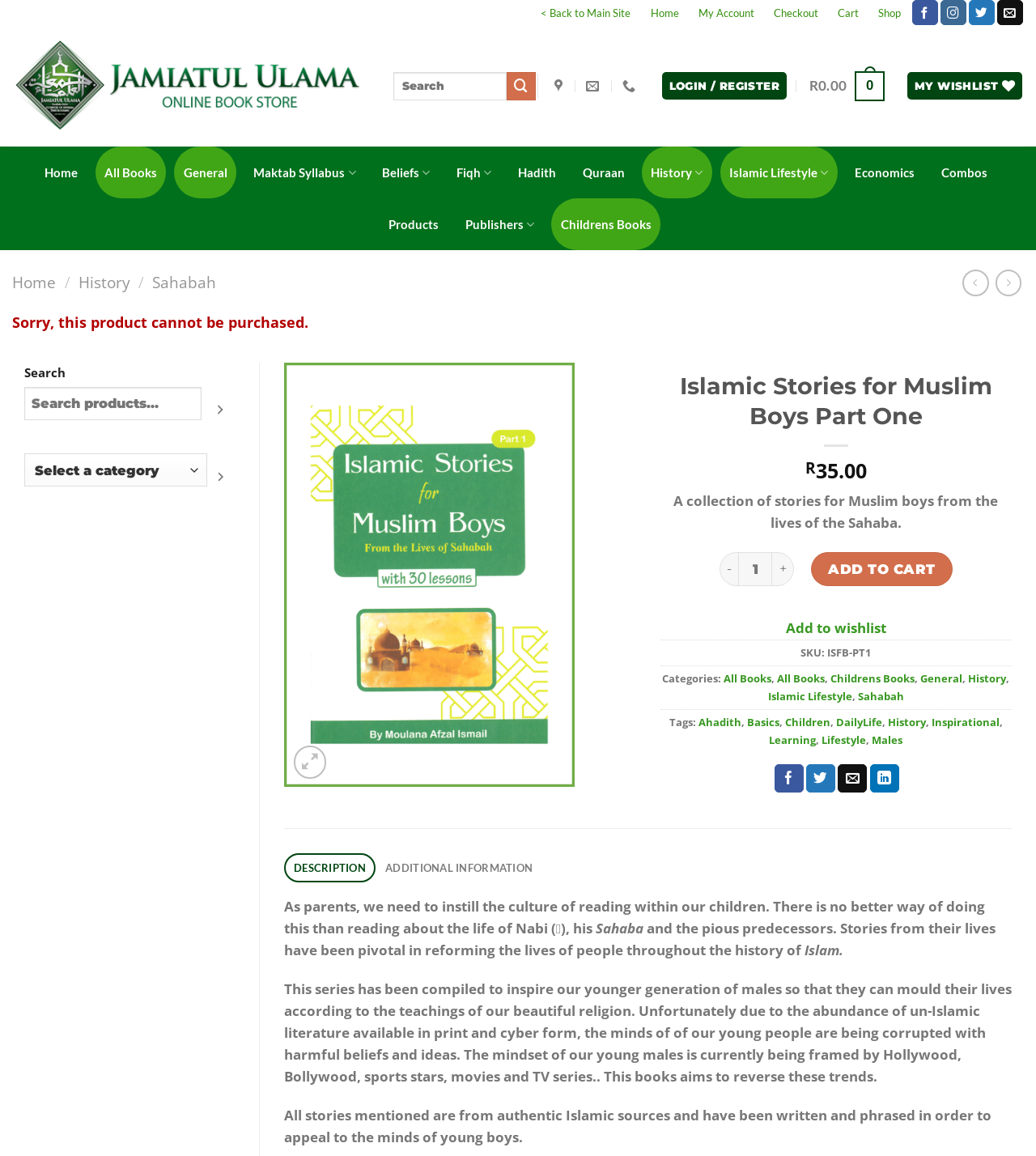Identify and provide the text content of the webpage's primary headline.

Islamic Stories for Muslim Boys Part One